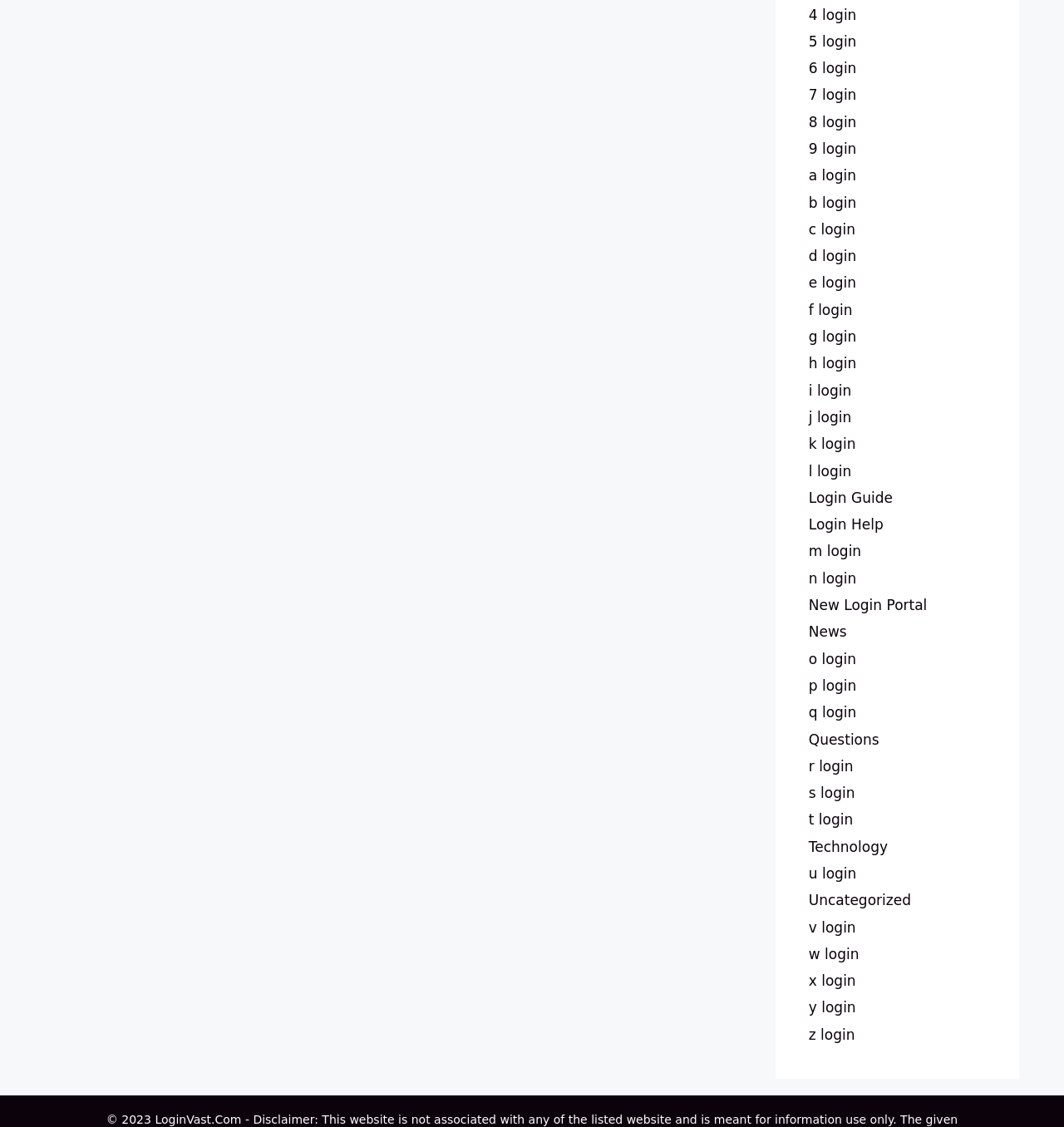Reply to the question with a single word or phrase:
How many links are there on the webpage?

More than 25